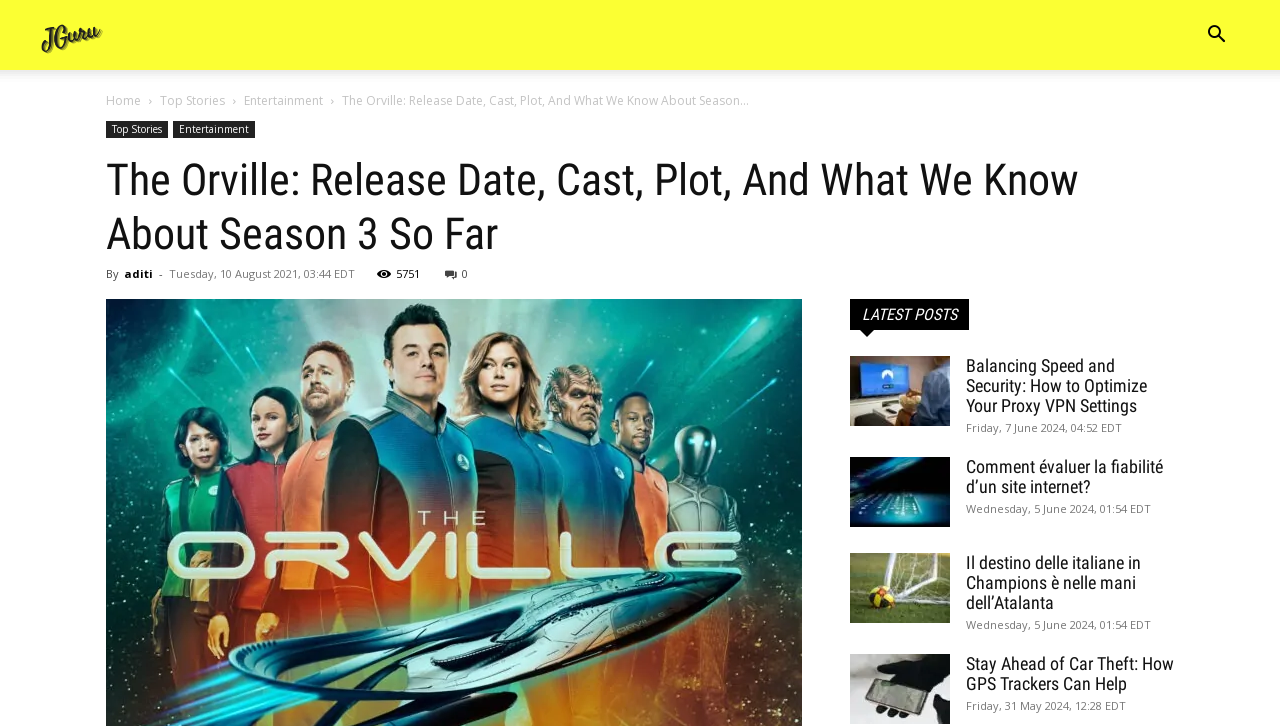Identify the bounding box coordinates for the element you need to click to achieve the following task: "Search". The coordinates must be four float values ranging from 0 to 1, formatted as [left, top, right, bottom].

[0.931, 0.037, 0.969, 0.063]